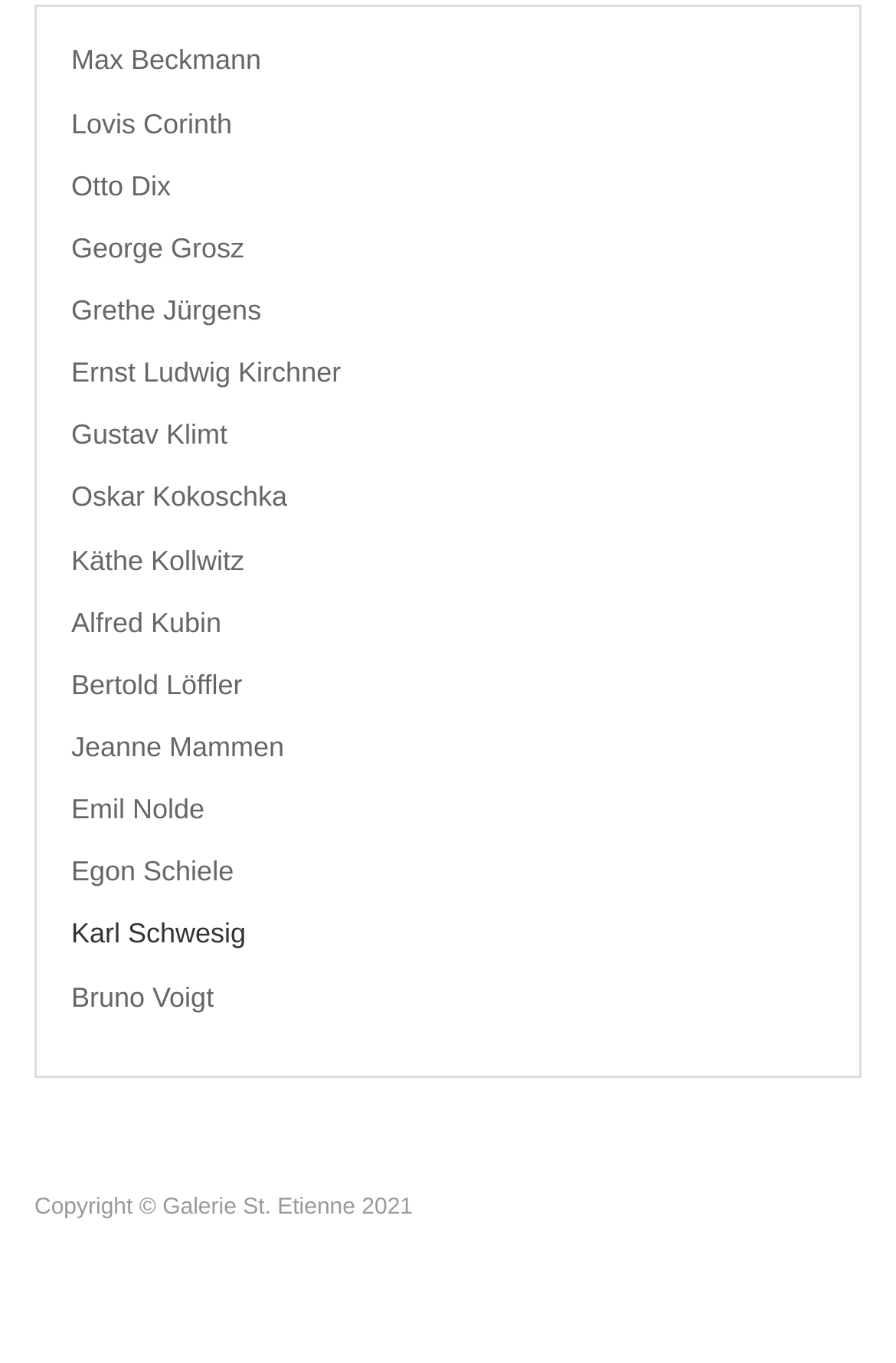Determine the bounding box coordinates (top-left x, top-left y, bottom-right x, bottom-right y) of the UI element described in the following text: Ernst Ludwig Kirchner

[0.079, 0.26, 0.921, 0.289]